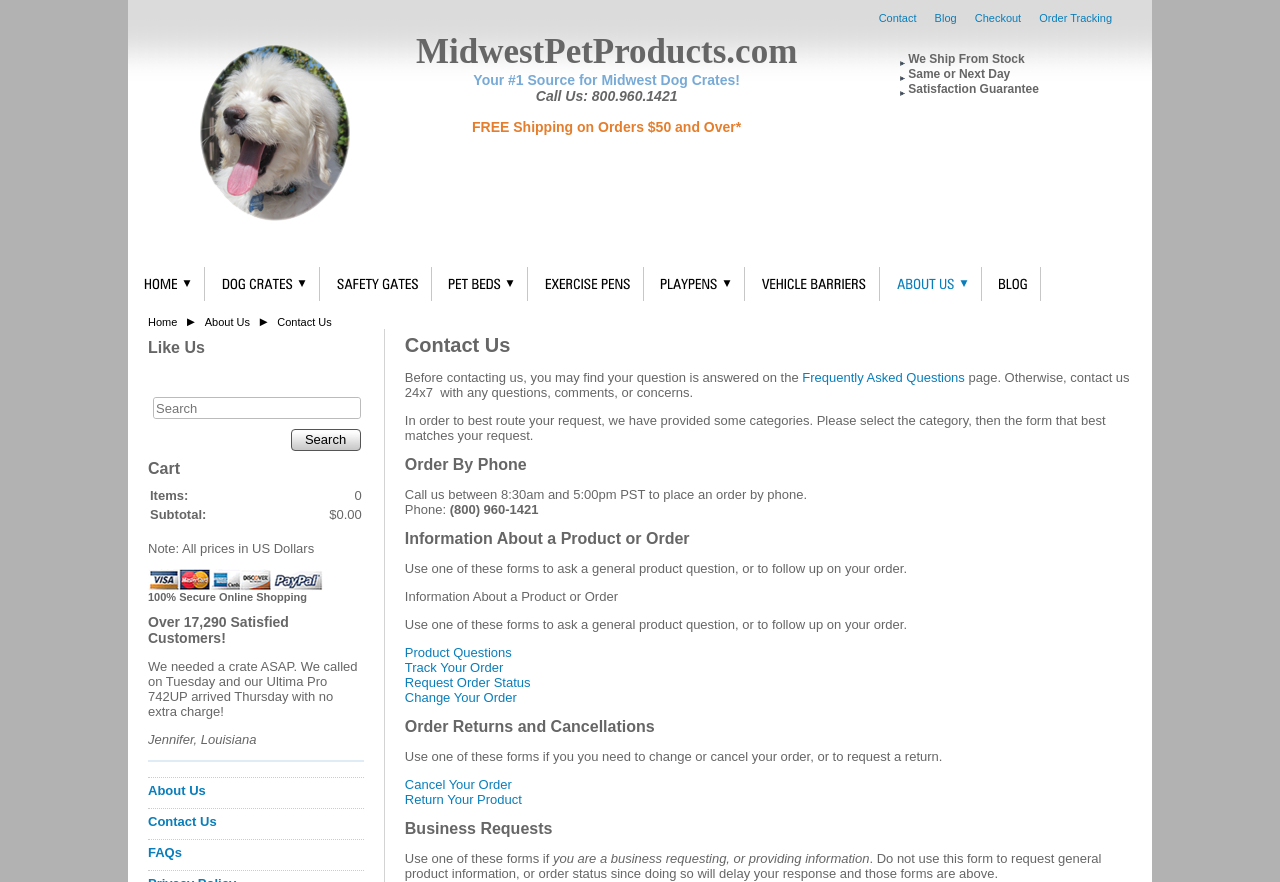What is the subtotal of the cart?
Give a single word or phrase answer based on the content of the image.

$0.00